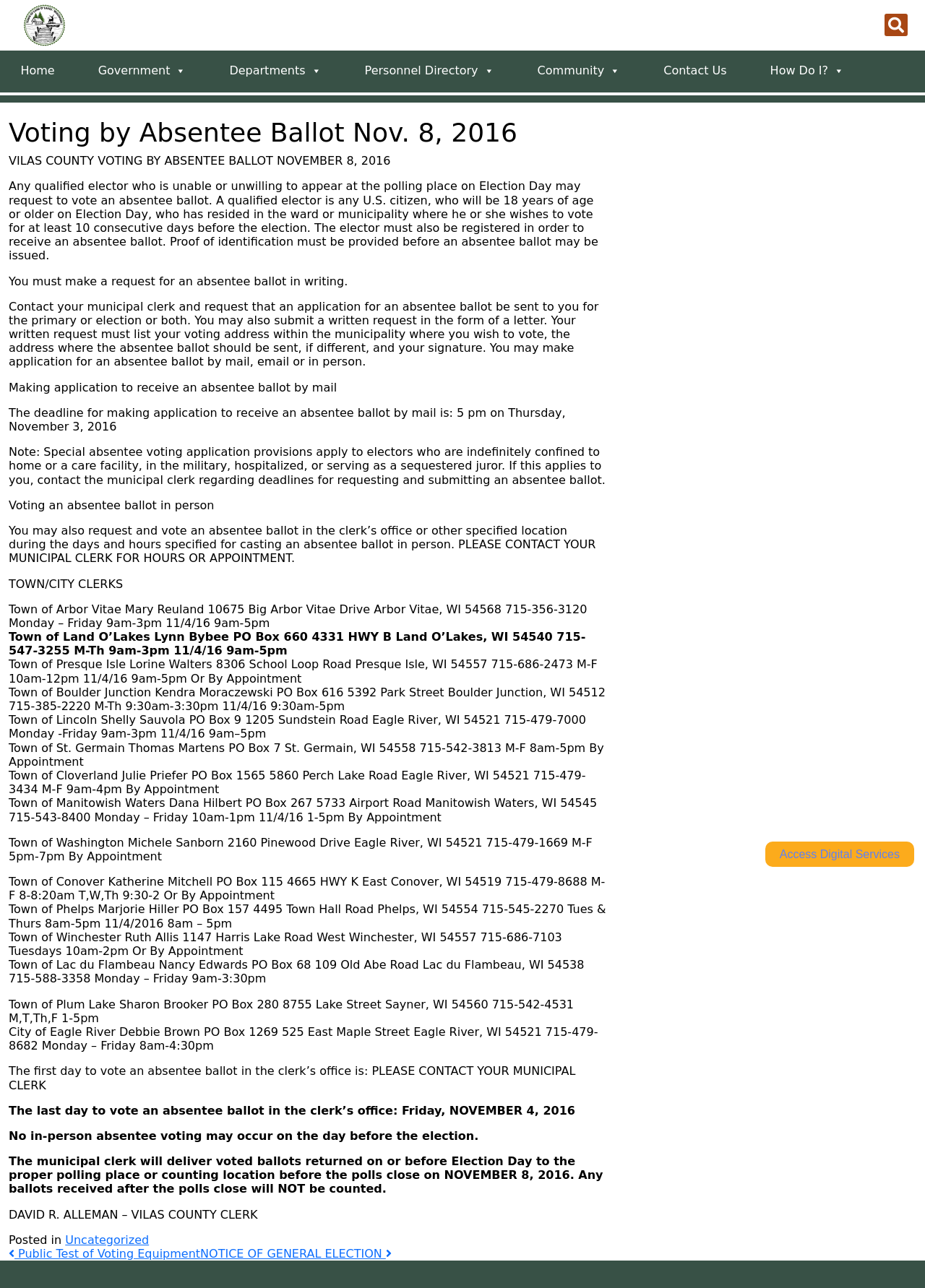Please identify the bounding box coordinates of where to click in order to follow the instruction: "Click the 'How Do I?' button".

[0.825, 0.044, 0.92, 0.066]